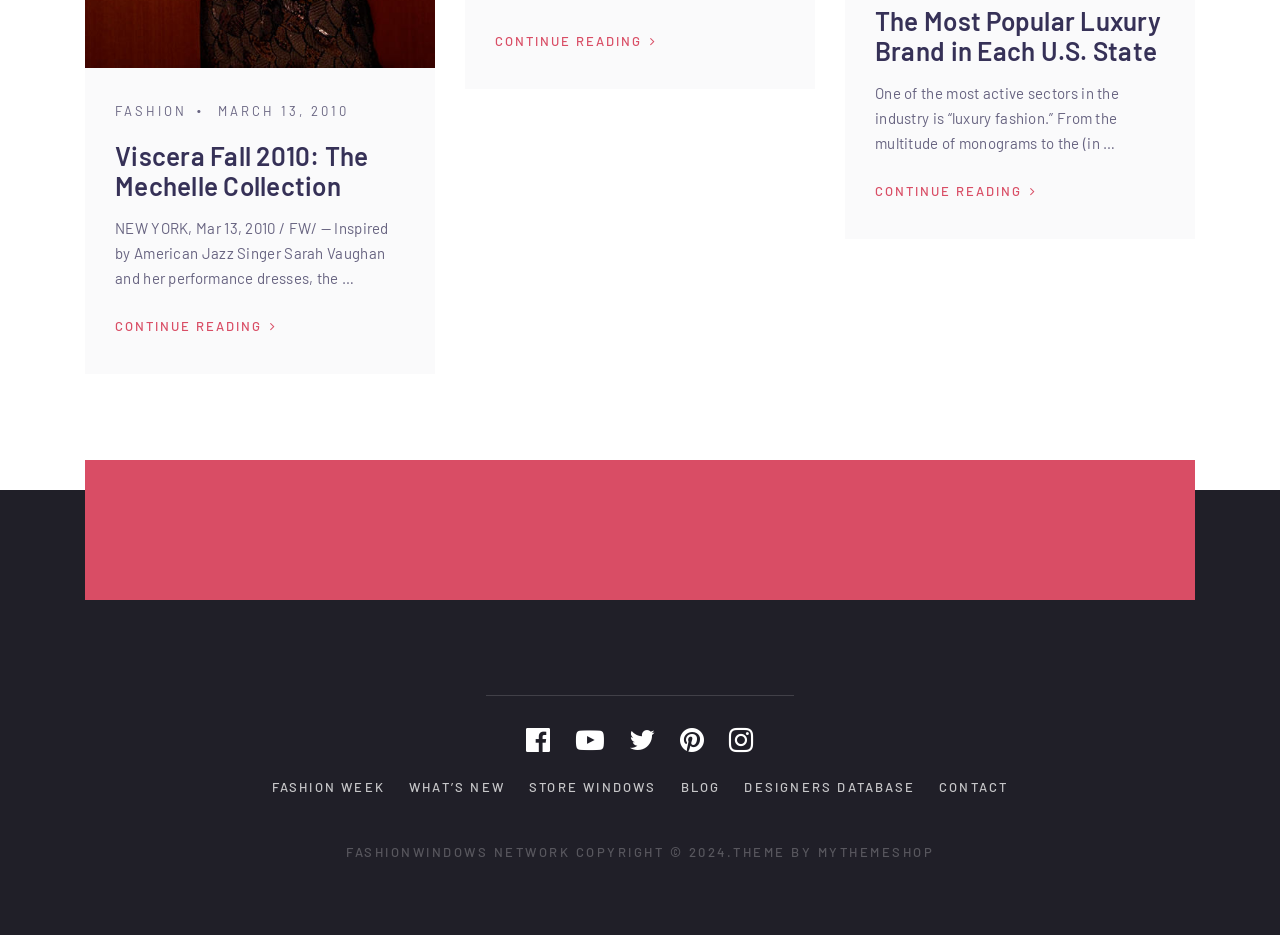Find the bounding box coordinates of the element's region that should be clicked in order to follow the given instruction: "Click on FASHION". The coordinates should consist of four float numbers between 0 and 1, i.e., [left, top, right, bottom].

[0.09, 0.111, 0.146, 0.128]